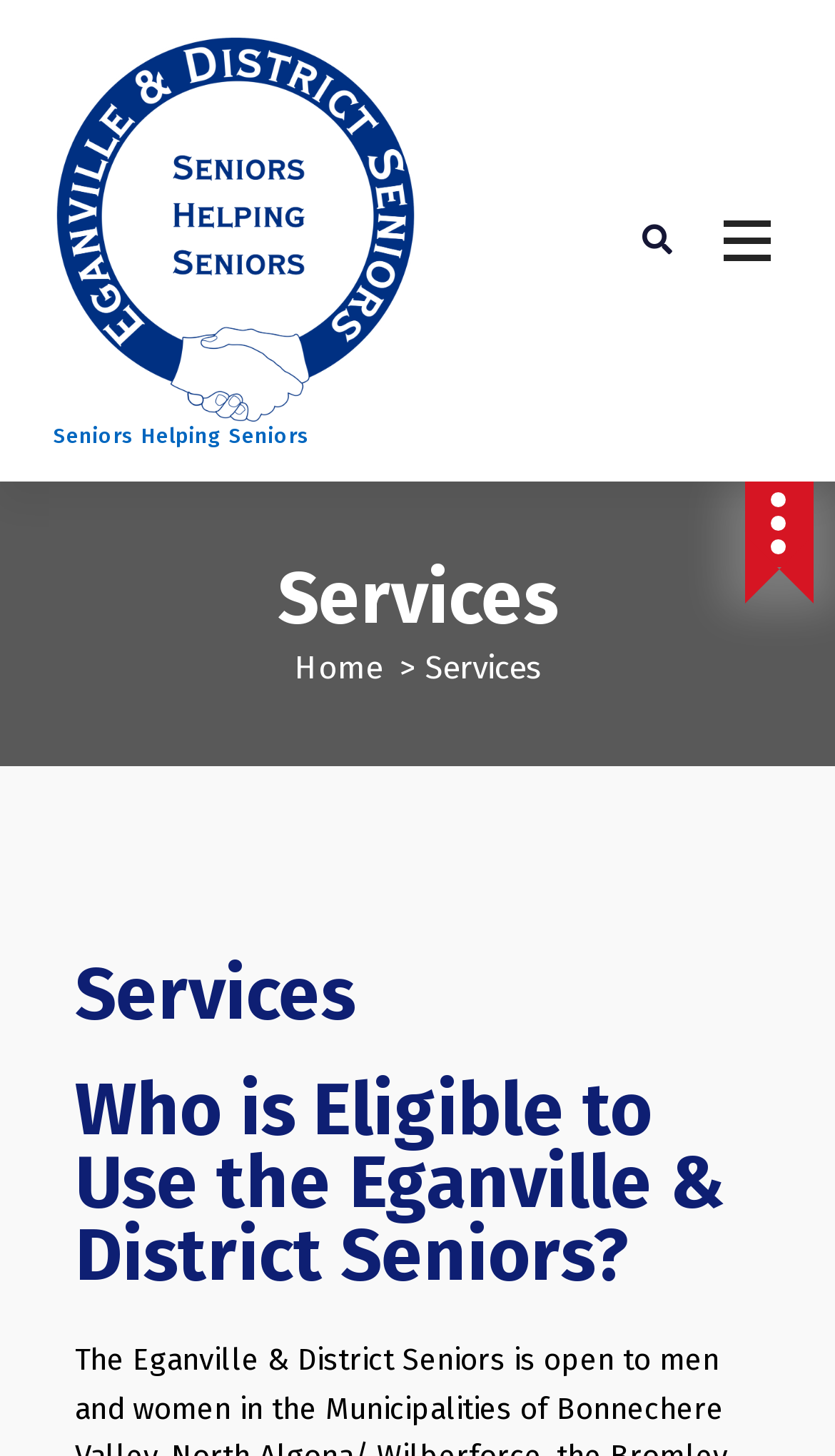Given the element description Home, identify the bounding box coordinates for the UI element on the webpage screenshot. The format should be (top-left x, top-left y, bottom-right x, bottom-right y), with values between 0 and 1.

[0.353, 0.445, 0.458, 0.471]